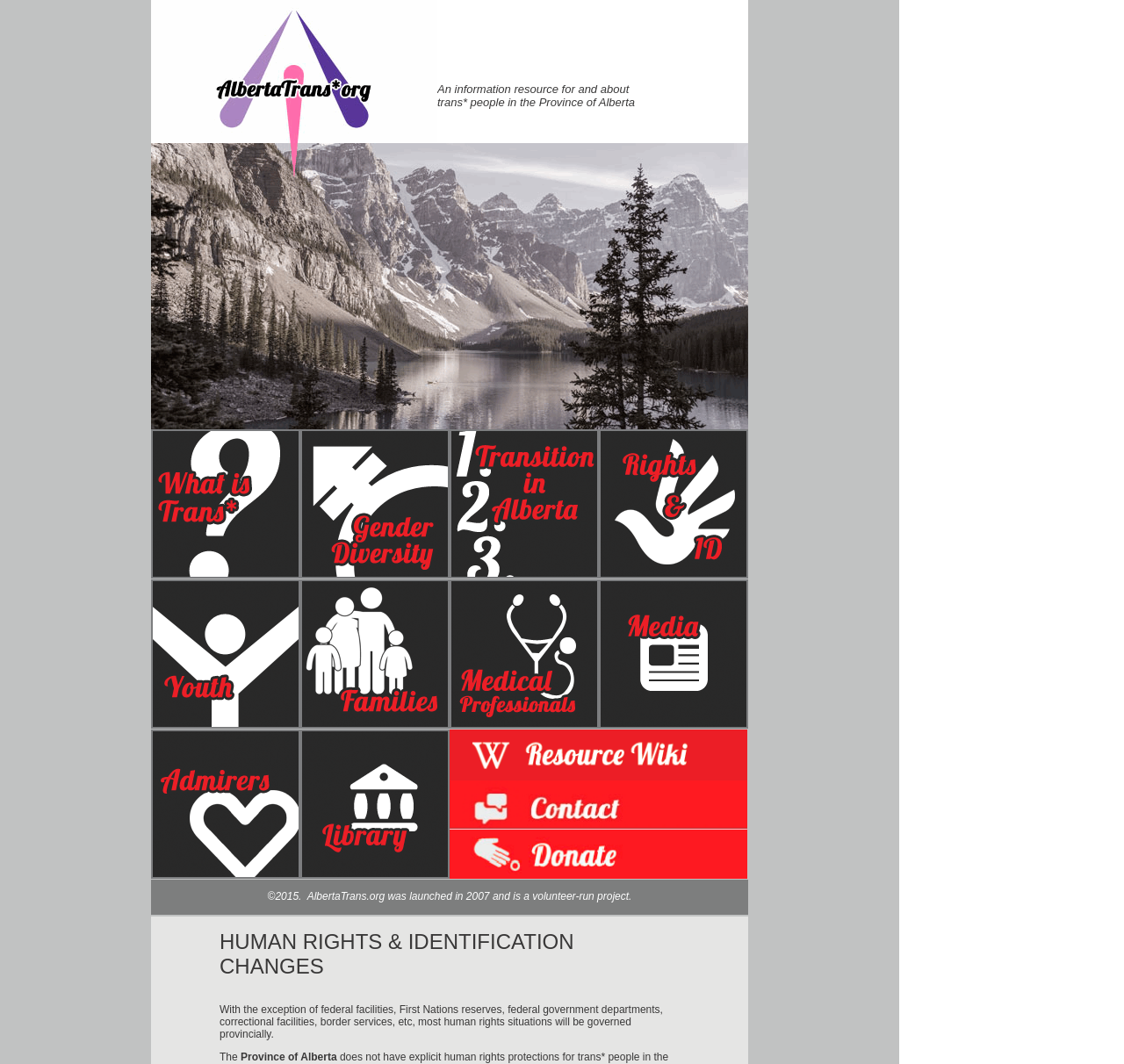Locate the bounding box coordinates of the area where you should click to accomplish the instruction: "Click on 'What is Trans*?'".

[0.134, 0.532, 0.267, 0.546]